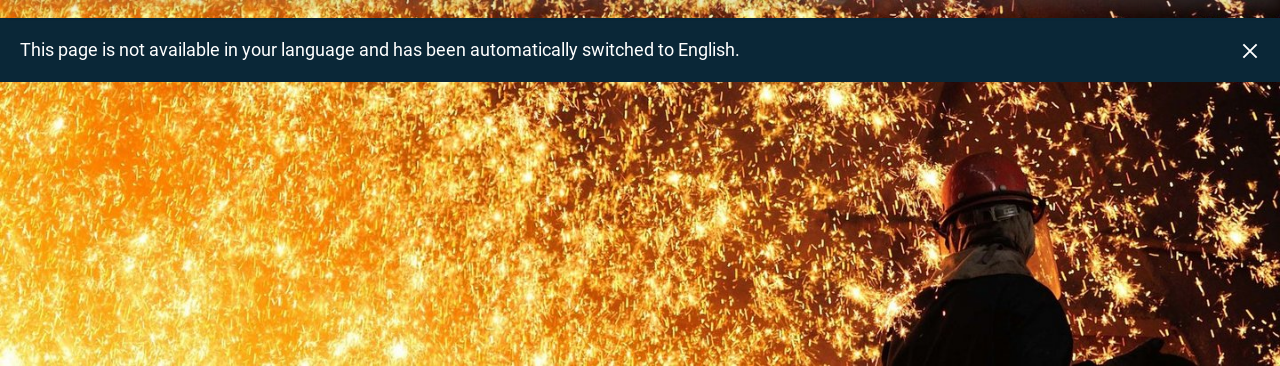Give a detailed account of everything present in the image.

The image depicts a worker in a protective helmet and clothing, standing in a high-temperature industrial environment. Bright sparks and molten material light up the scene, emphasizing the intense heat and potential hazards present during processes such as metalworking or glass manufacturing. Above the image, a message informs users that the page is not available in their preferred language and has been automatically switched to English, indicating the website's efforts to accommodate international users. This representation highlights the importance of safety and high-quality protective equipment in environments where heat and flames are prevalent, reflecting the values promoted by BWF Group in their high-temperature application products.